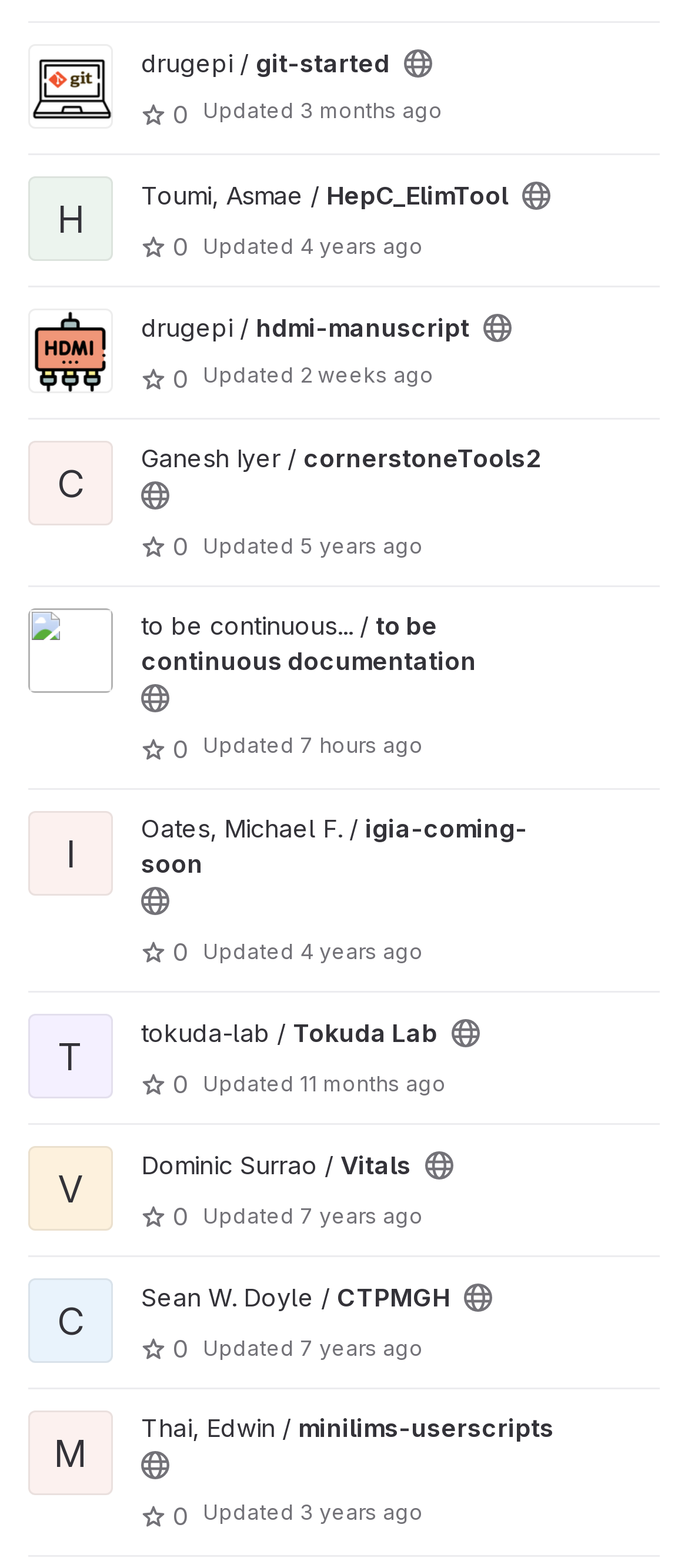Determine the bounding box coordinates of the area to click in order to meet this instruction: "Explore project Ganesh Iyer / cornerstoneTools2".

[0.205, 0.283, 0.787, 0.302]